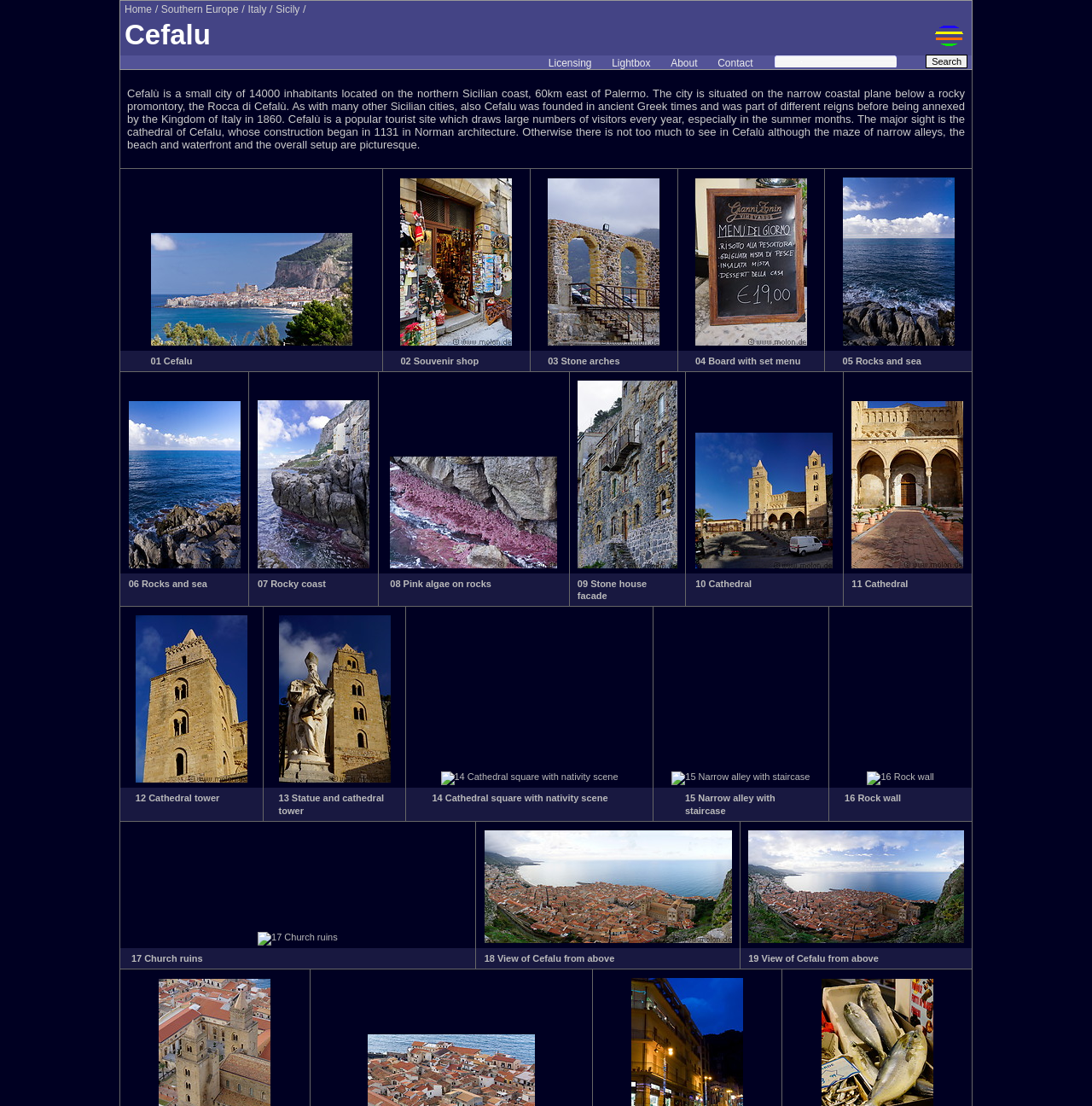Locate the bounding box coordinates of the clickable area to execute the instruction: "Click on the Home link". Provide the coordinates as four float numbers between 0 and 1, represented as [left, top, right, bottom].

[0.114, 0.003, 0.139, 0.014]